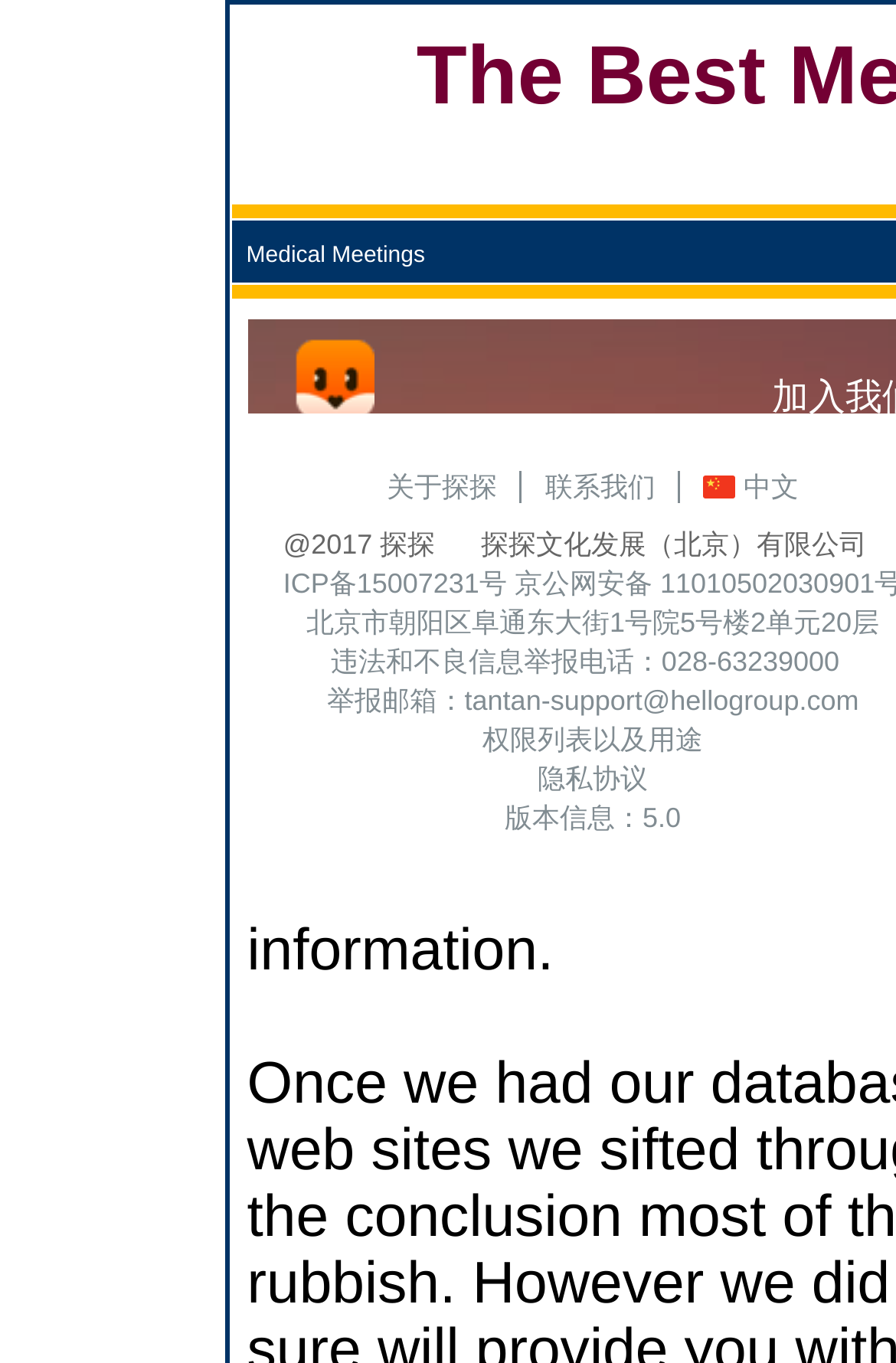Predict the bounding box of the UI element based on the description: "Medical Meetings". The coordinates should be four float numbers between 0 and 1, formatted as [left, top, right, bottom].

[0.275, 0.178, 0.474, 0.197]